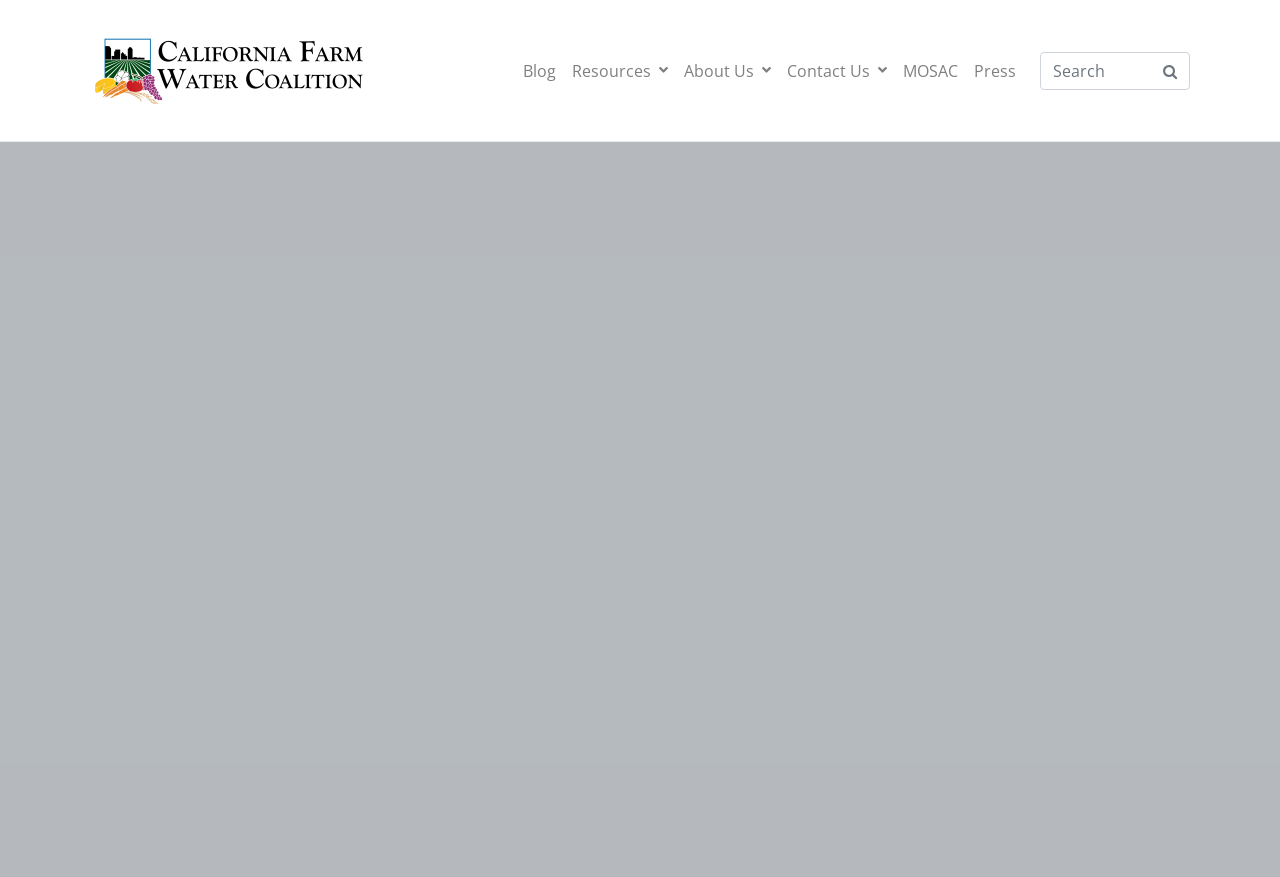How many elements are in the top section of the webpage?
Based on the image, give a concise answer in the form of a single word or short phrase.

9